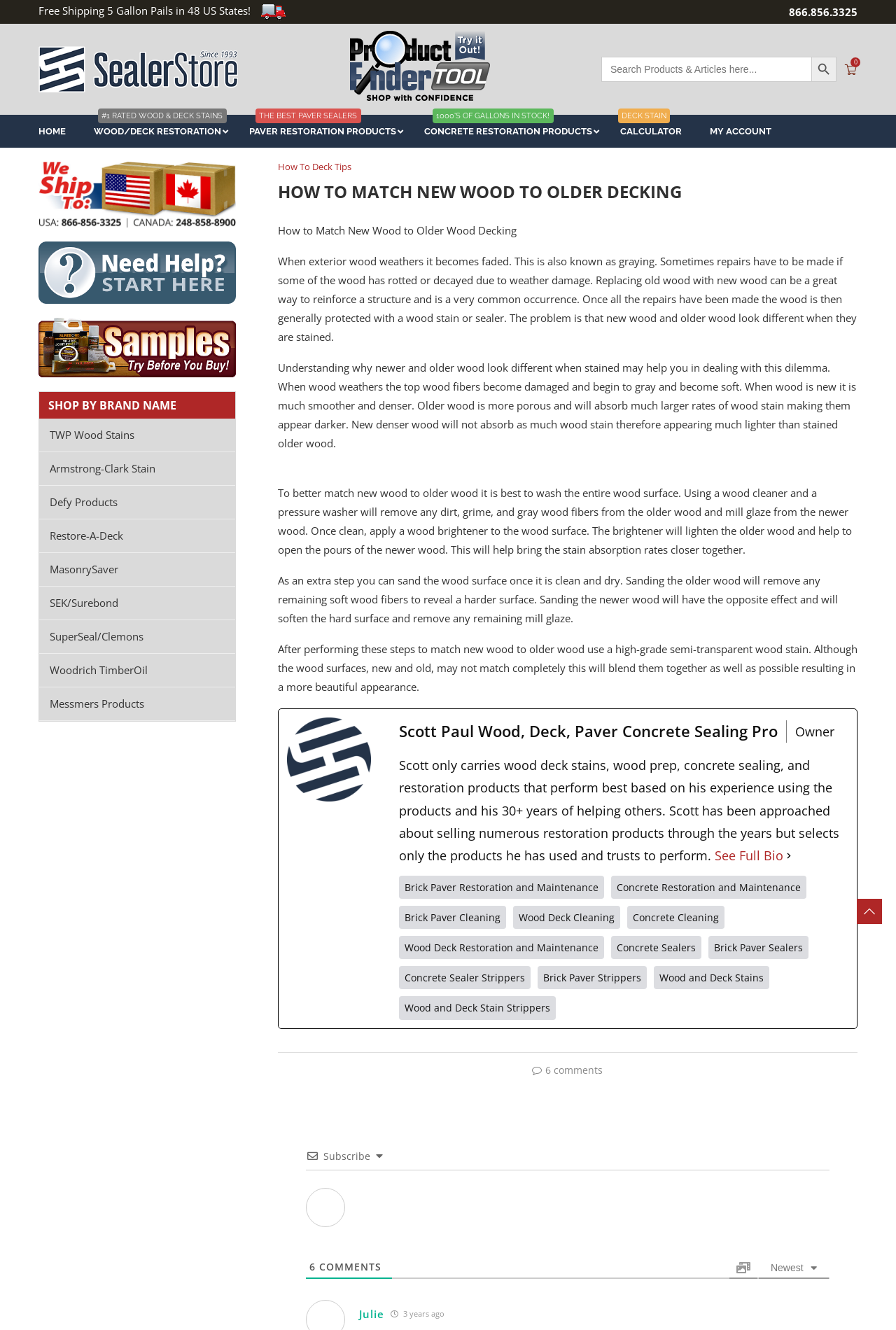Please identify the bounding box coordinates of the region to click in order to complete the given instruction: "View the comments". The coordinates should be four float numbers between 0 and 1, i.e., [left, top, right, bottom].

[0.609, 0.799, 0.673, 0.809]